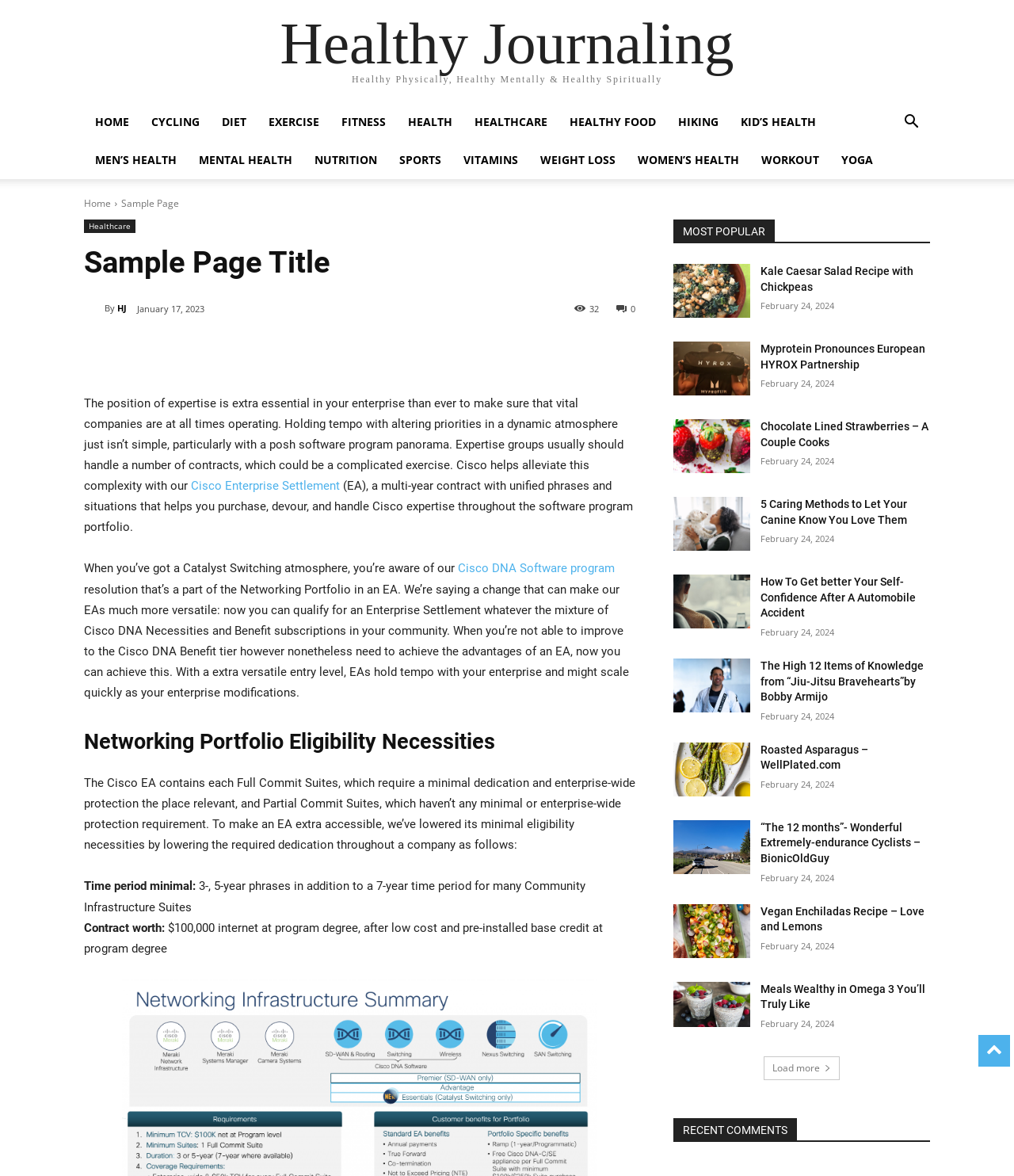What type of content is featured in the 'MOST POPULAR' section?
Please answer the question as detailed as possible.

The 'MOST POPULAR' section appears to feature a list of health and wellness-related articles, including recipes, fitness tips, and self-care advice, with titles such as 'Kale Caesar Salad Recipe with Chickpeas' and '5 Caring Ways to Let Your Dog Know You Love Them'.